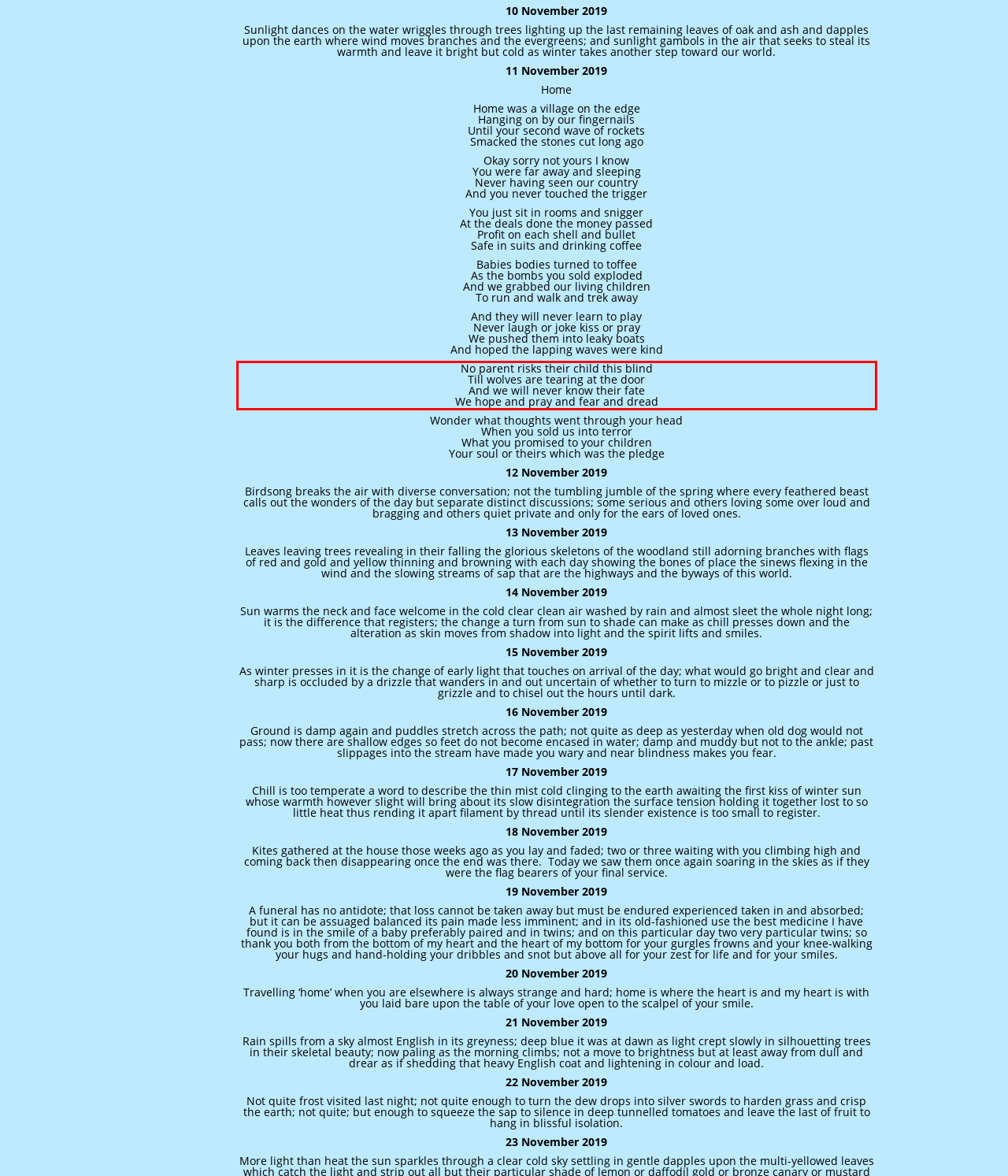Please extract the text content within the red bounding box on the webpage screenshot using OCR.

No parent risks their child this blind Till wolves are tearing at the door And we will never know their fate We hope and pray and fear and dread